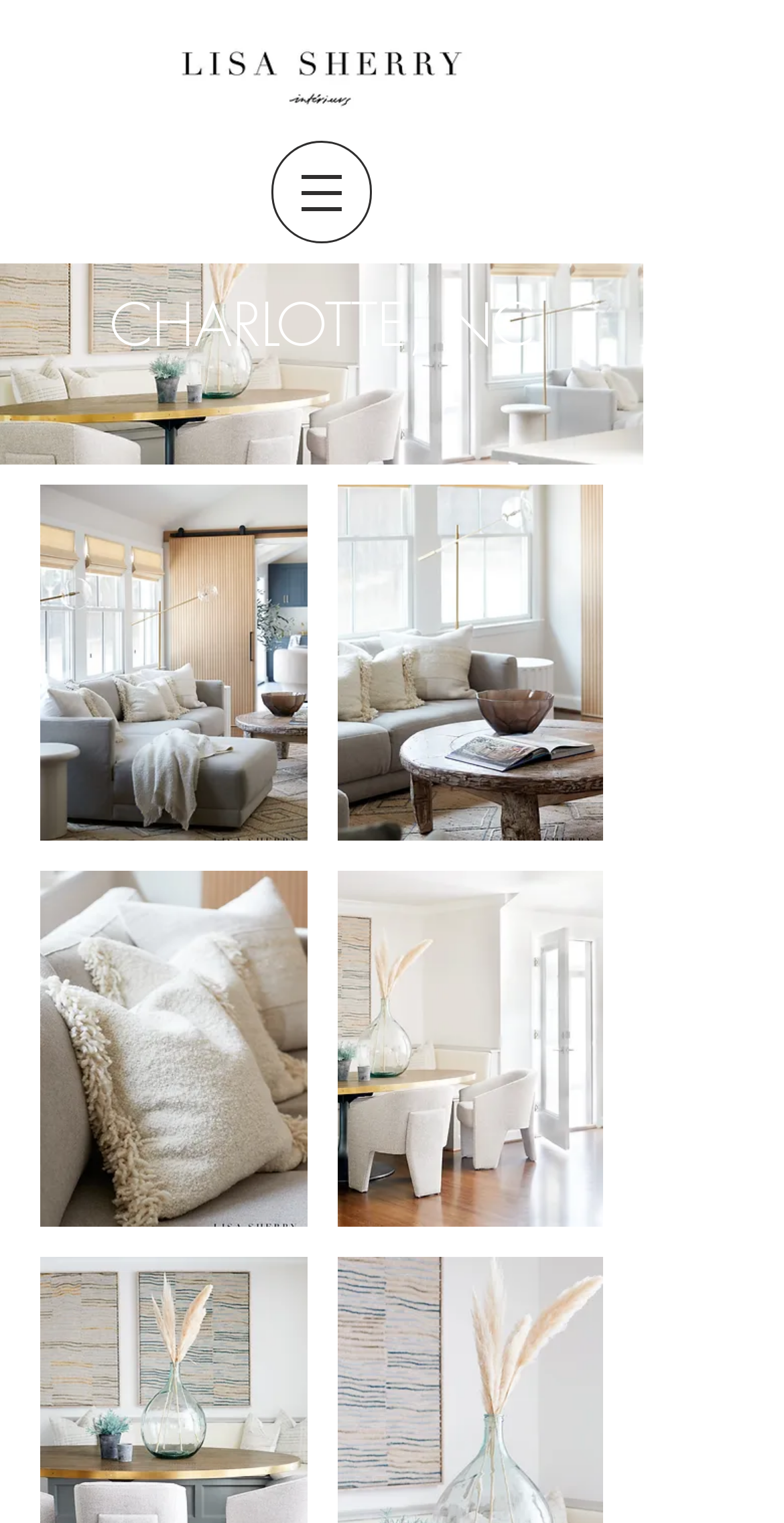What is the purpose of the navigation button?
Please provide an in-depth and detailed response to the question.

The navigation button is labeled as 'Site' and has a popup menu, suggesting that it is used to access different parts of the website.